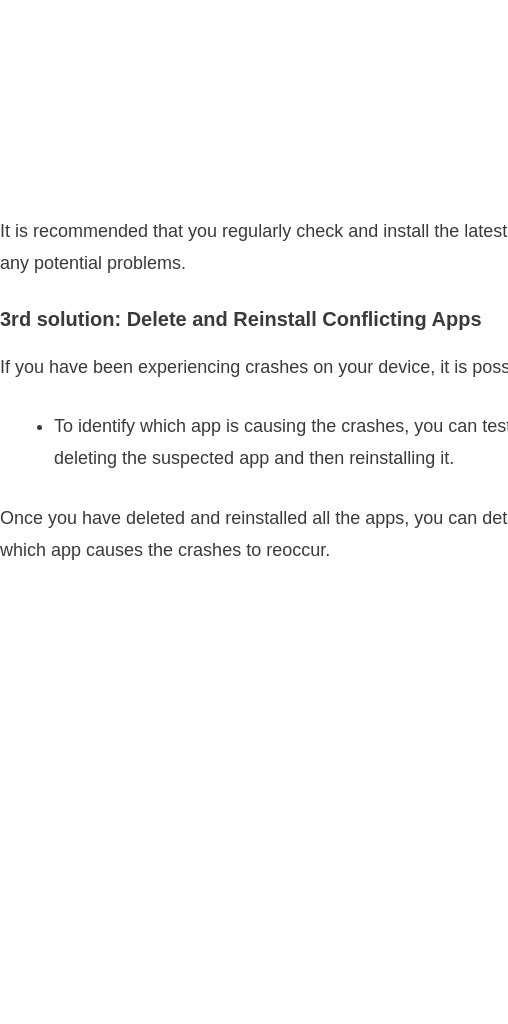Why is it important to regularly check for updates? From the image, respond with a single word or brief phrase.

To prevent potential issues